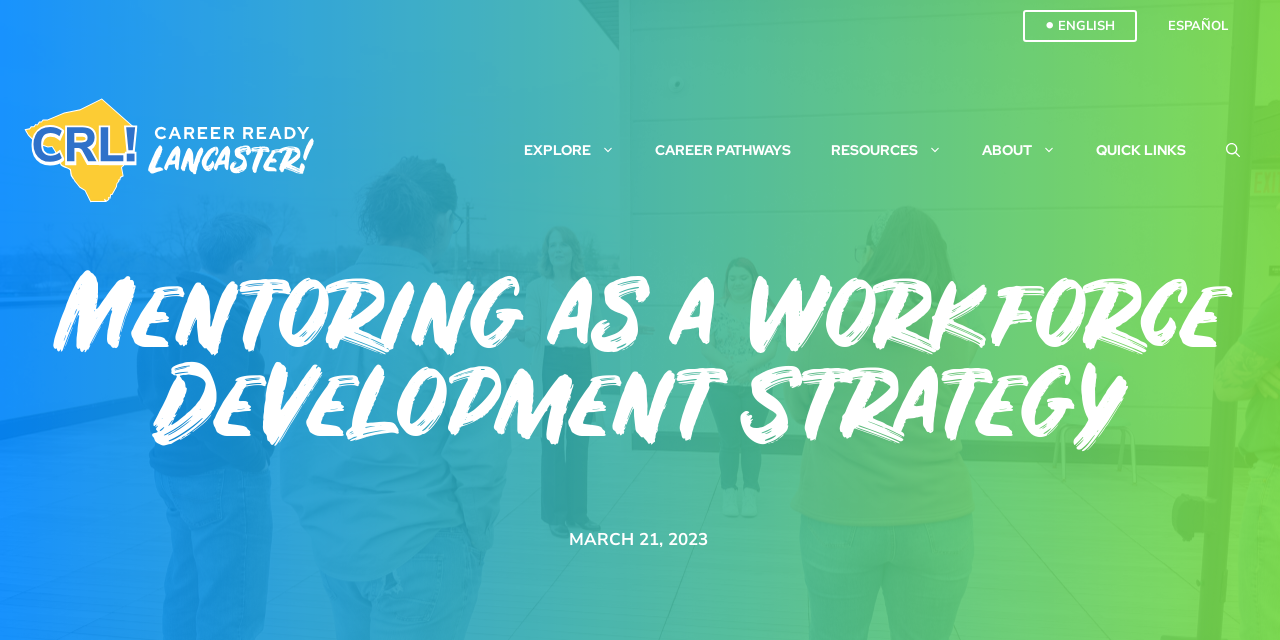Locate the bounding box of the UI element defined by this description: "aria-label="Open Search Bar"". The coordinates should be given as four float numbers between 0 and 1, formatted as [left, top, right, bottom].

[0.942, 0.211, 0.984, 0.258]